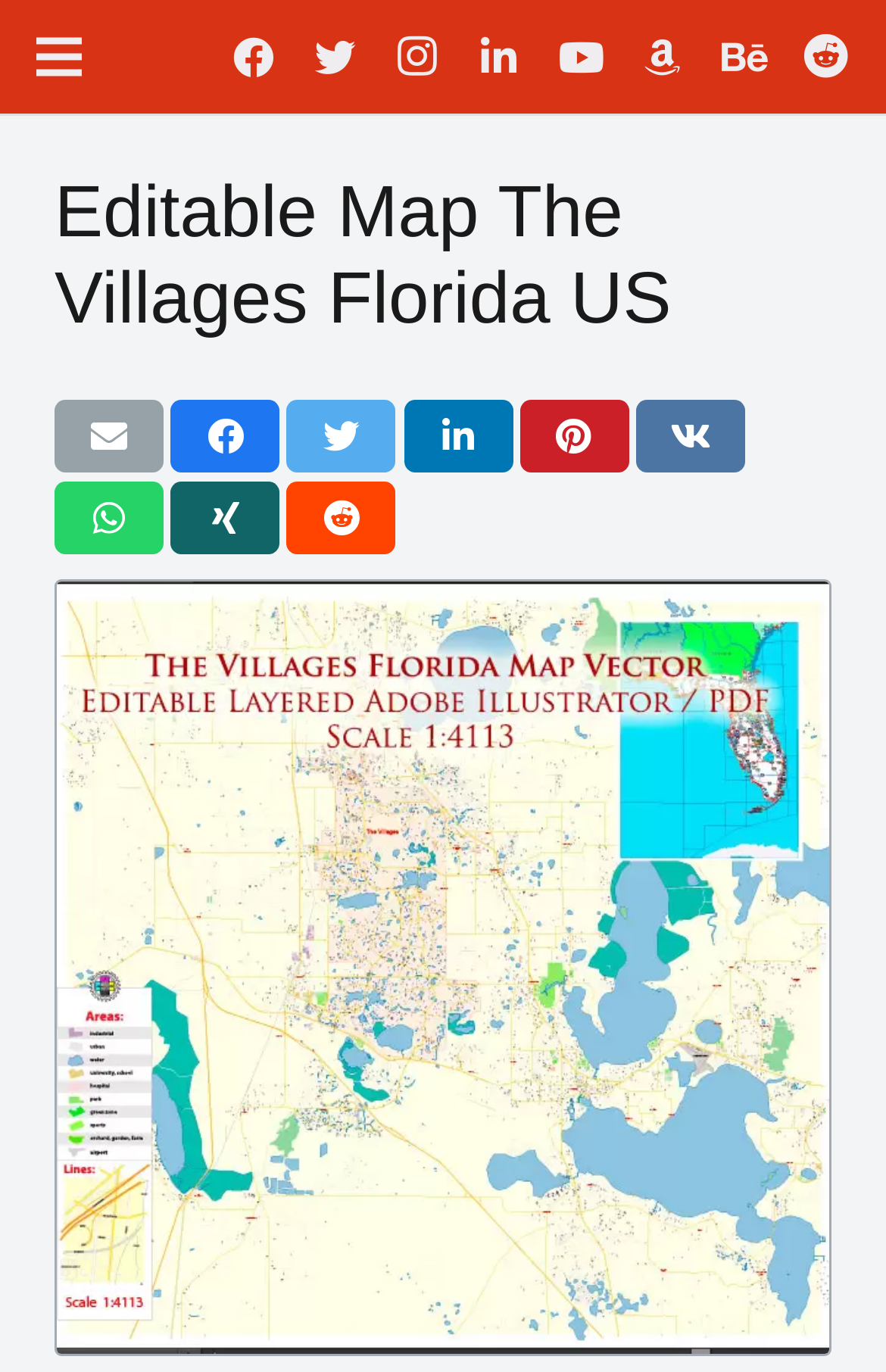Please find the bounding box coordinates for the clickable element needed to perform this instruction: "View the map".

[0.064, 0.425, 0.936, 0.988]